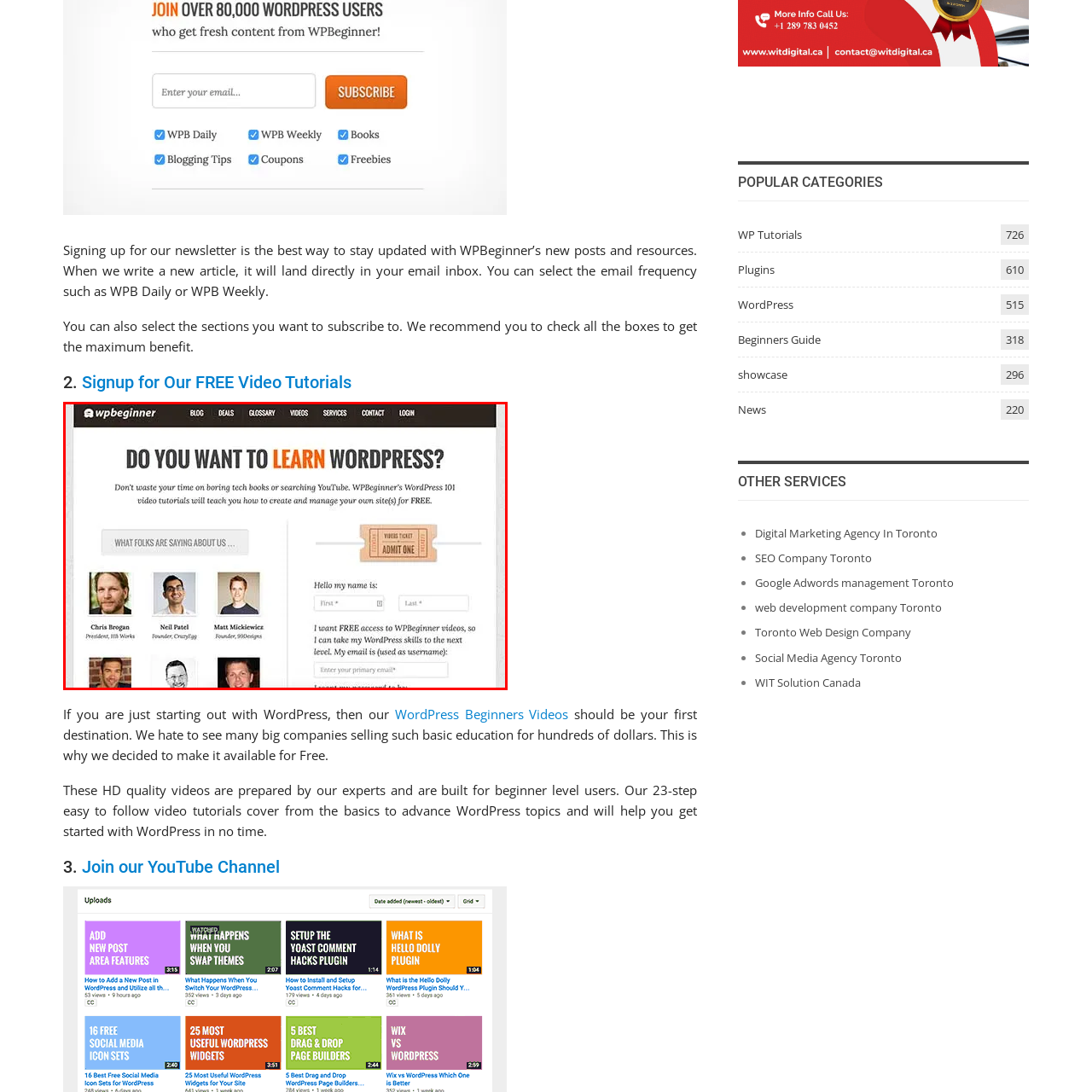Concentrate on the section within the teal border, What type of content is offered on this webpage? 
Provide a single word or phrase as your answer.

Free video tutorials